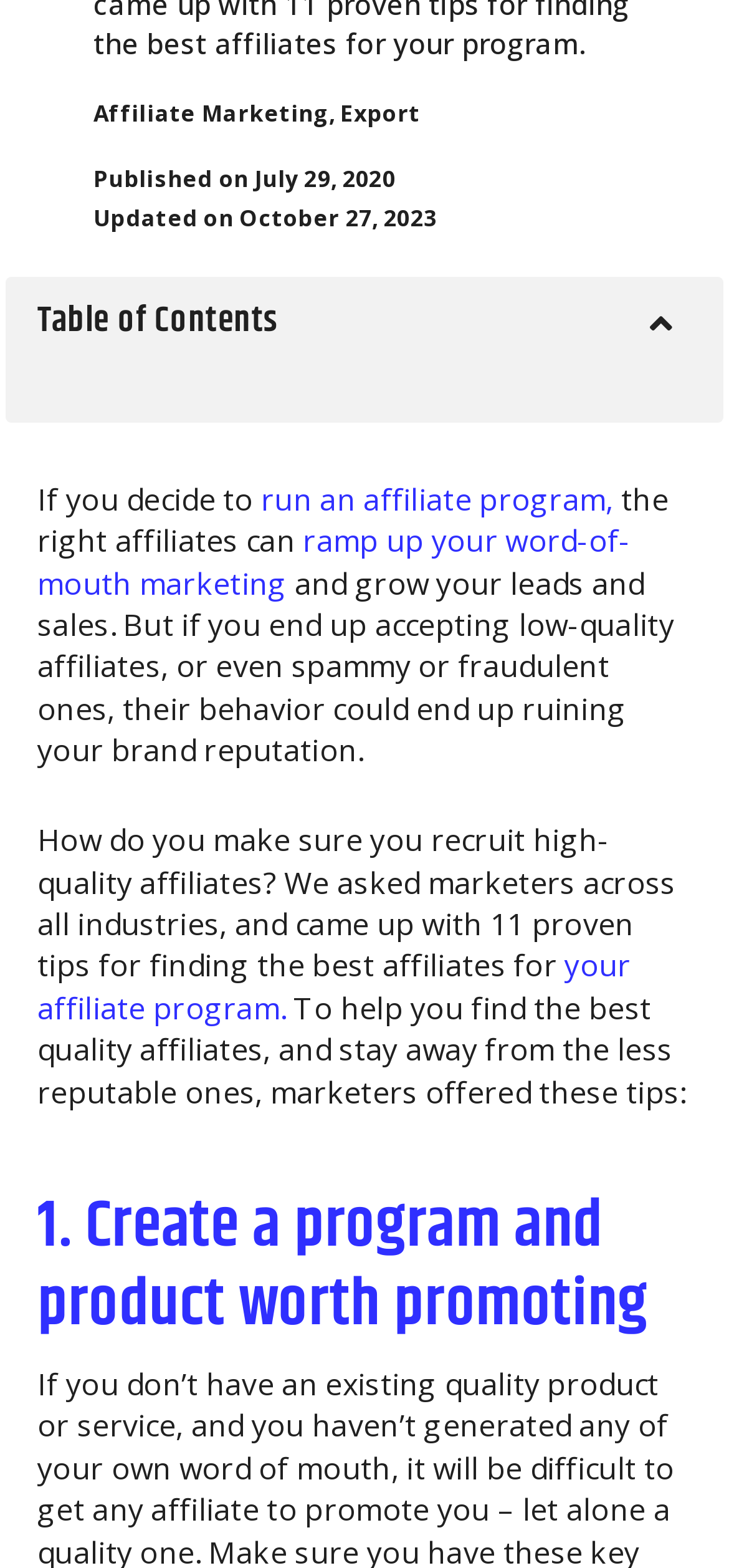Provide your answer to the question using just one word or phrase: What is the title of the first tip?

Create a program and product worth promoting